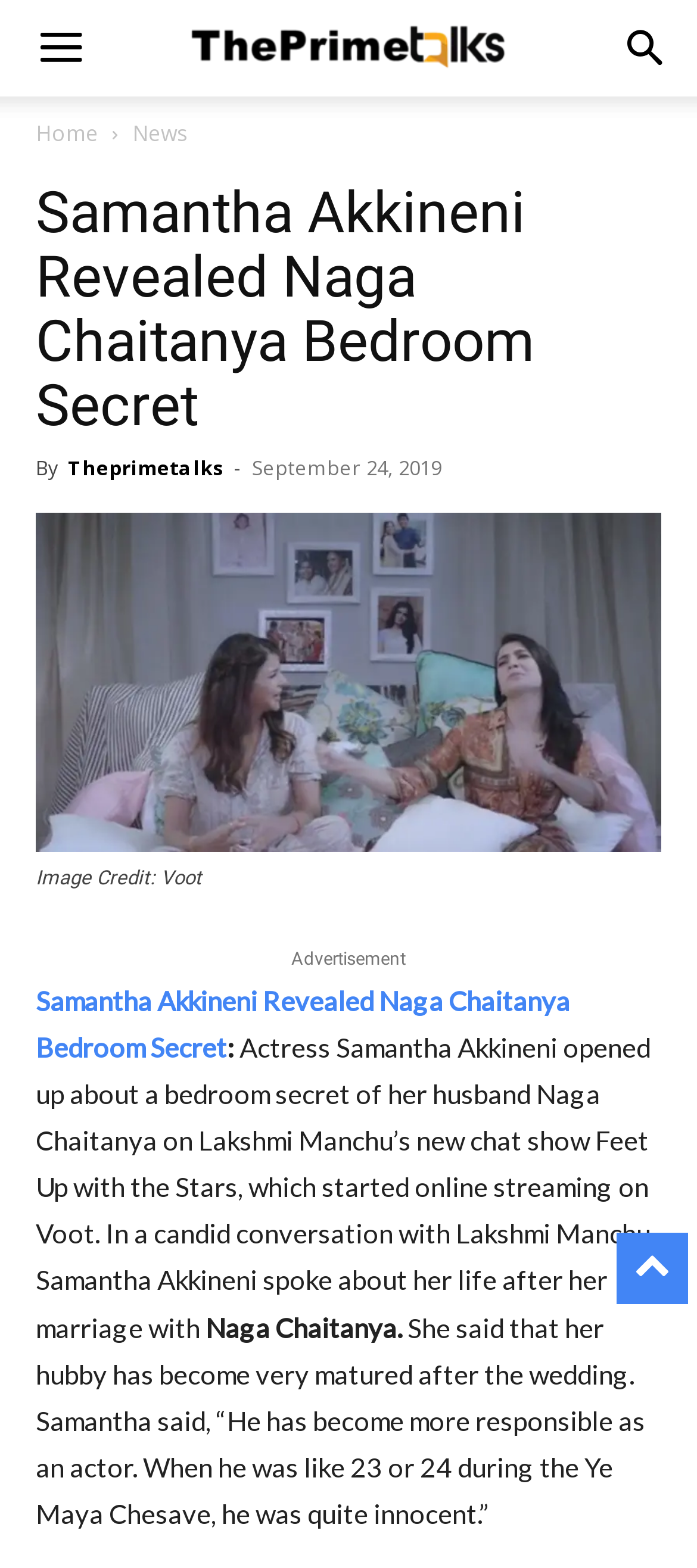At what age was Naga Chaitanya during the Ye Maya Chesave?
Respond with a short answer, either a single word or a phrase, based on the image.

23 or 24